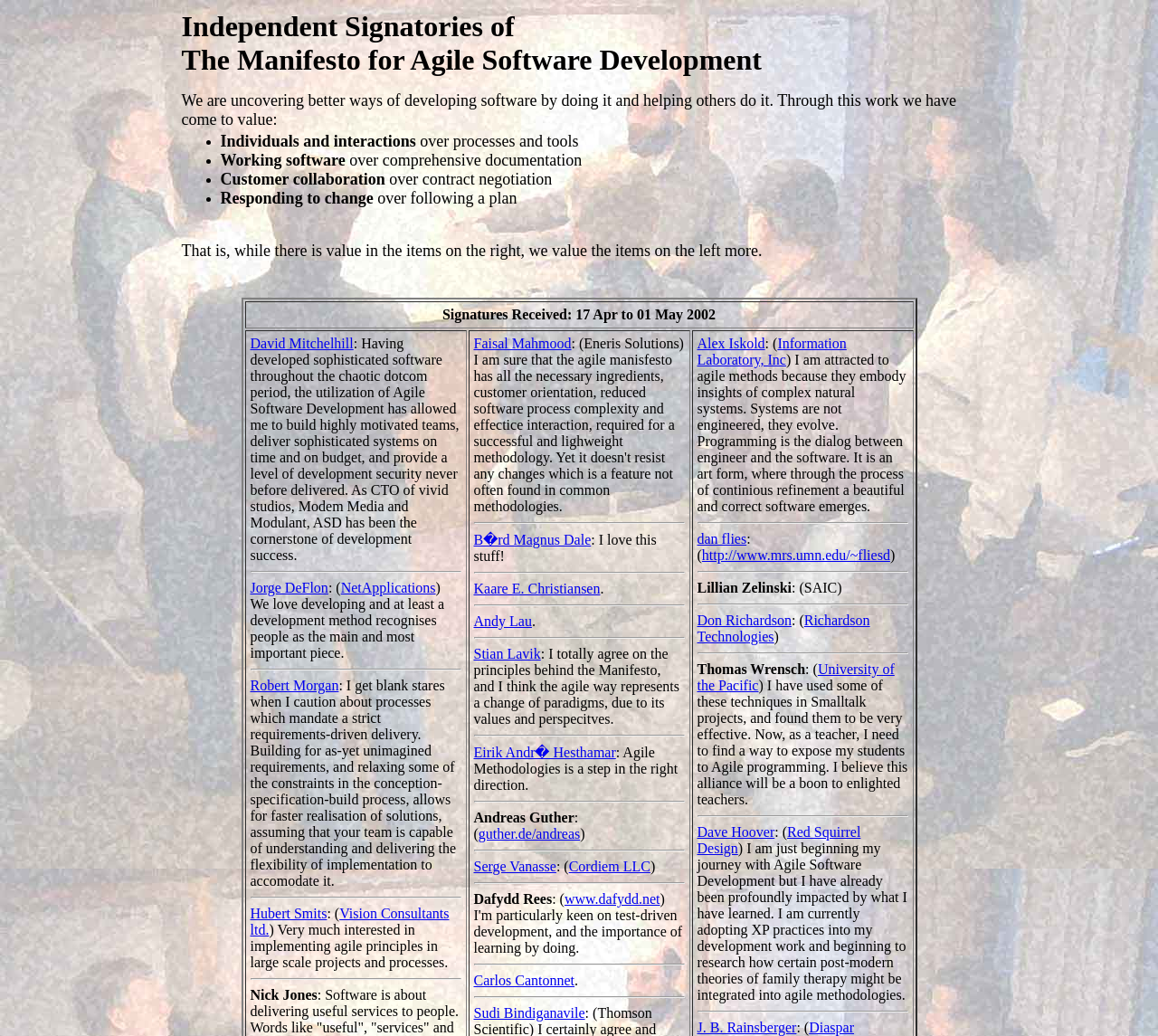Please provide a one-word or phrase answer to the question: 
How many horizontal separators are there on this page?

17